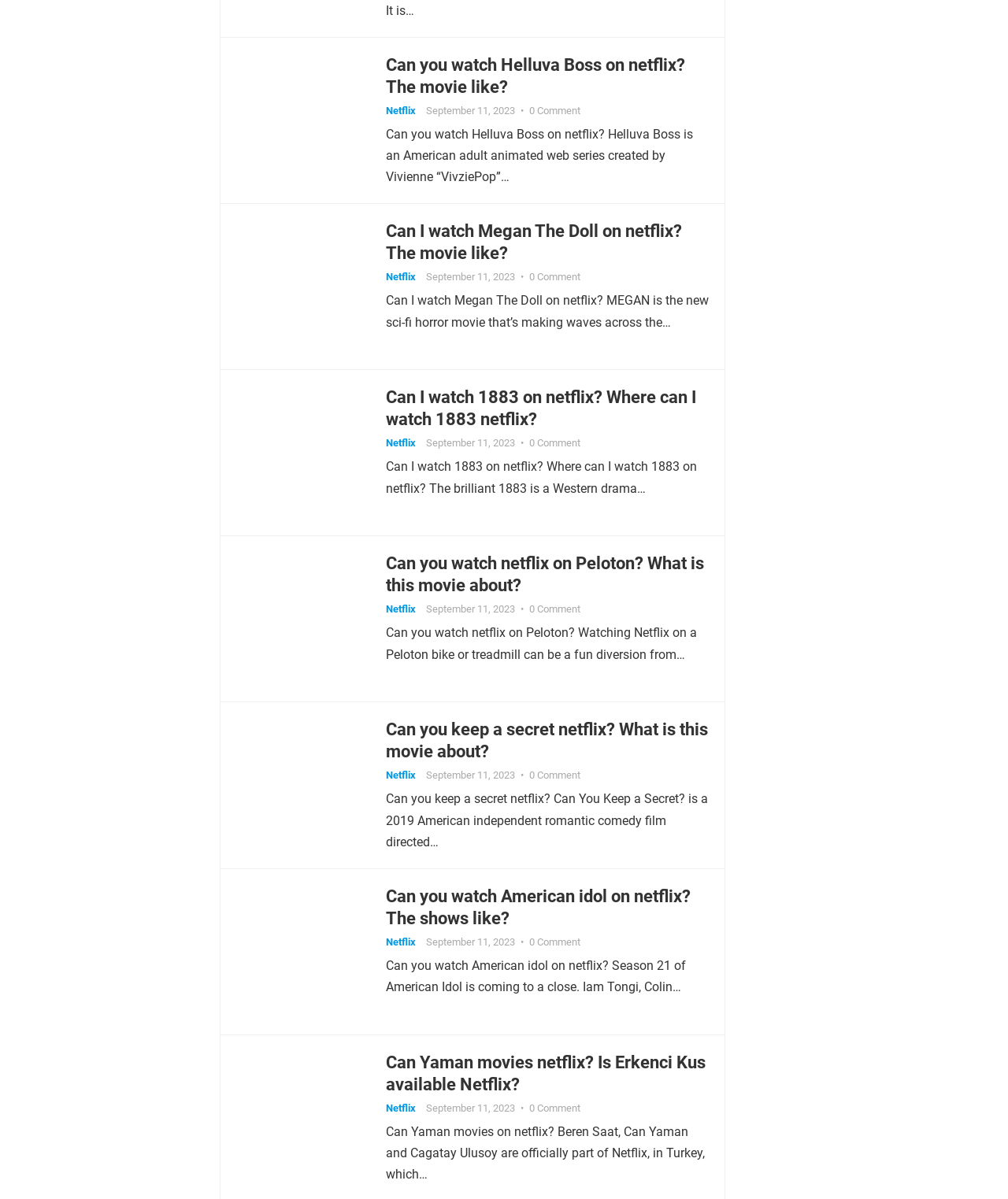Predict the bounding box coordinates of the UI element that matches this description: "Netflix". The coordinates should be in the format [left, top, right, bottom] with each value between 0 and 1.

[0.383, 0.503, 0.412, 0.513]